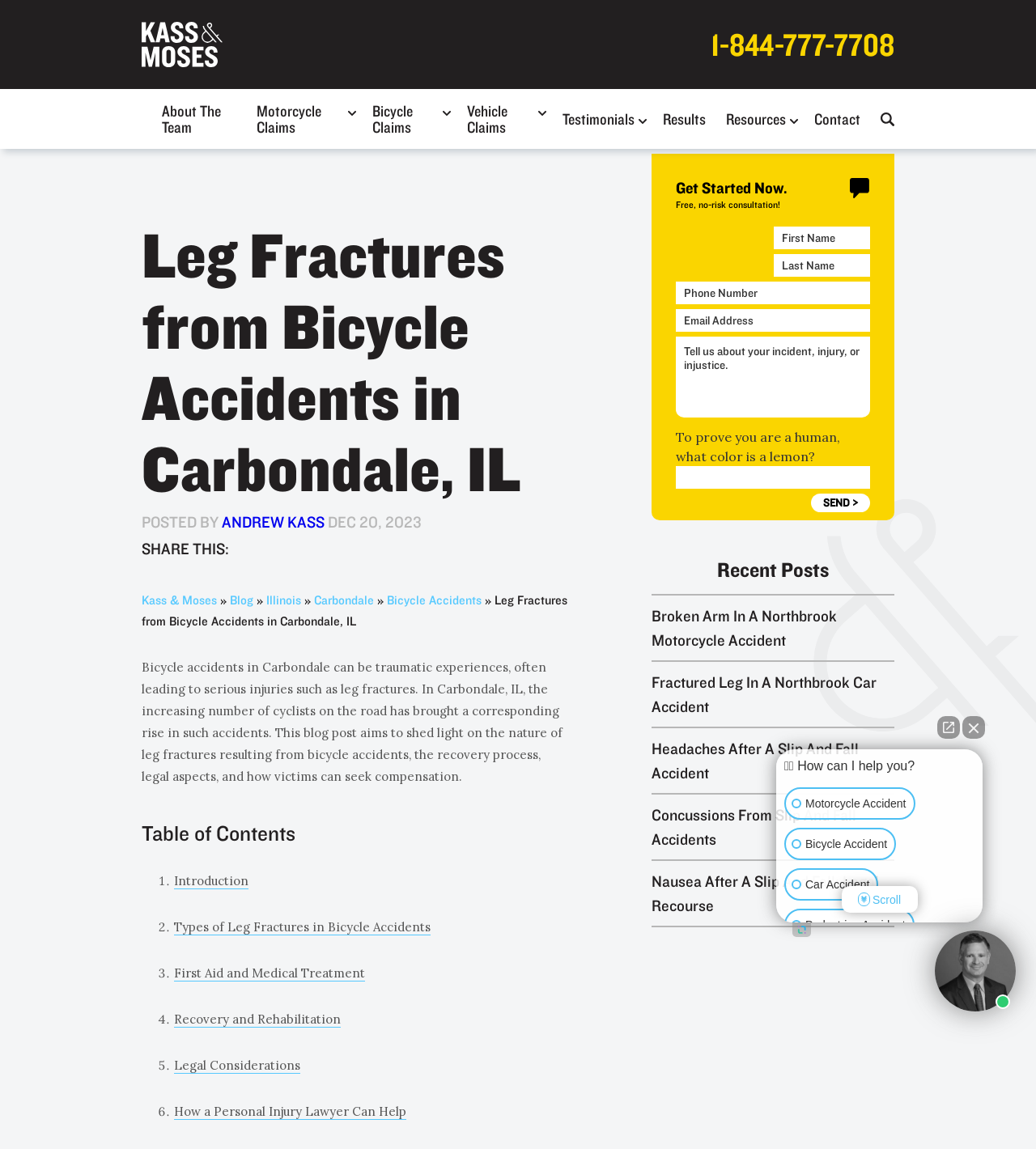Find and indicate the bounding box coordinates of the region you should select to follow the given instruction: "Click the 'Results' link".

[0.64, 0.088, 0.681, 0.119]